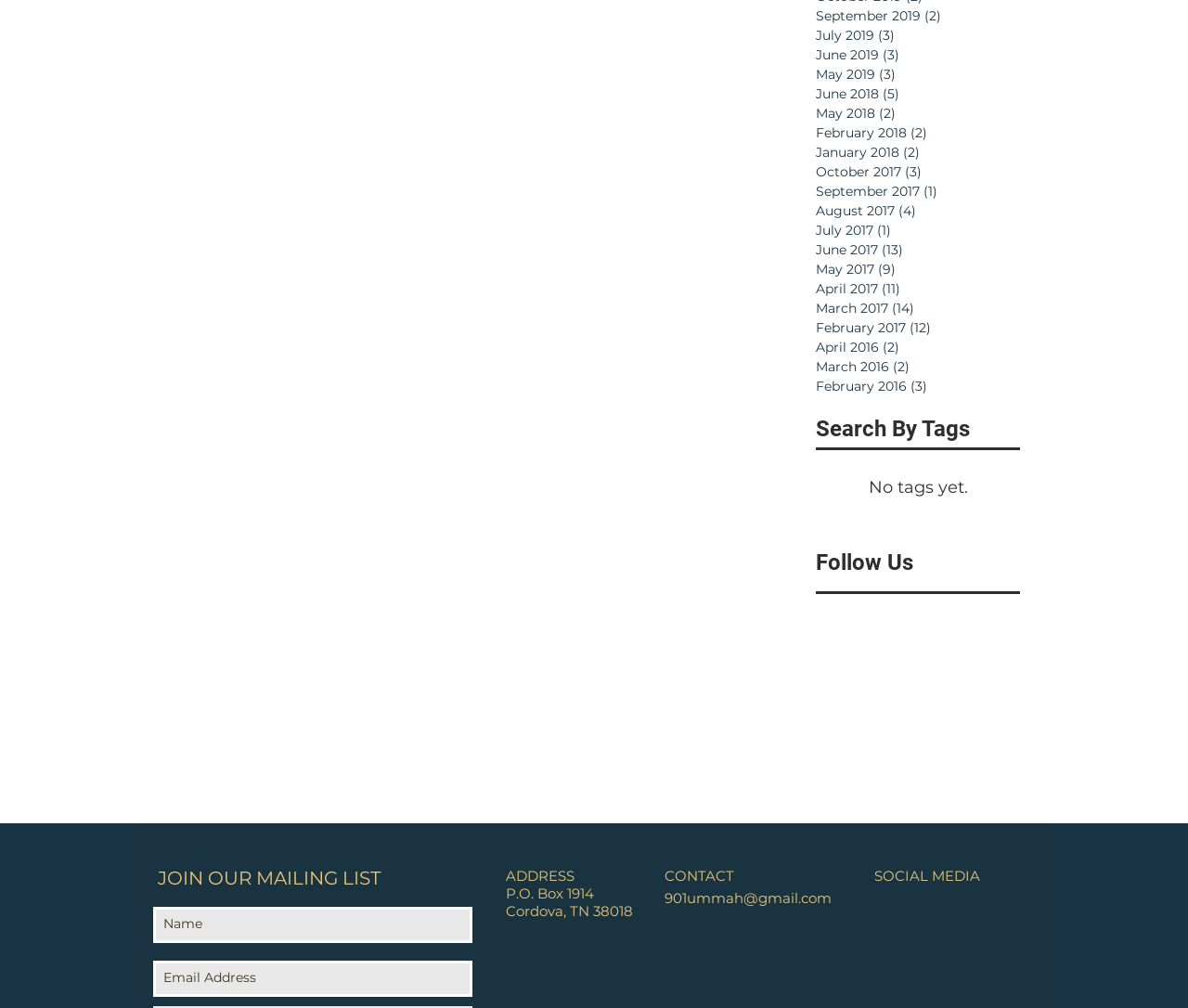Locate the bounding box coordinates of the element you need to click to accomplish the task described by this instruction: "Contact us via email".

[0.559, 0.882, 0.7, 0.899]